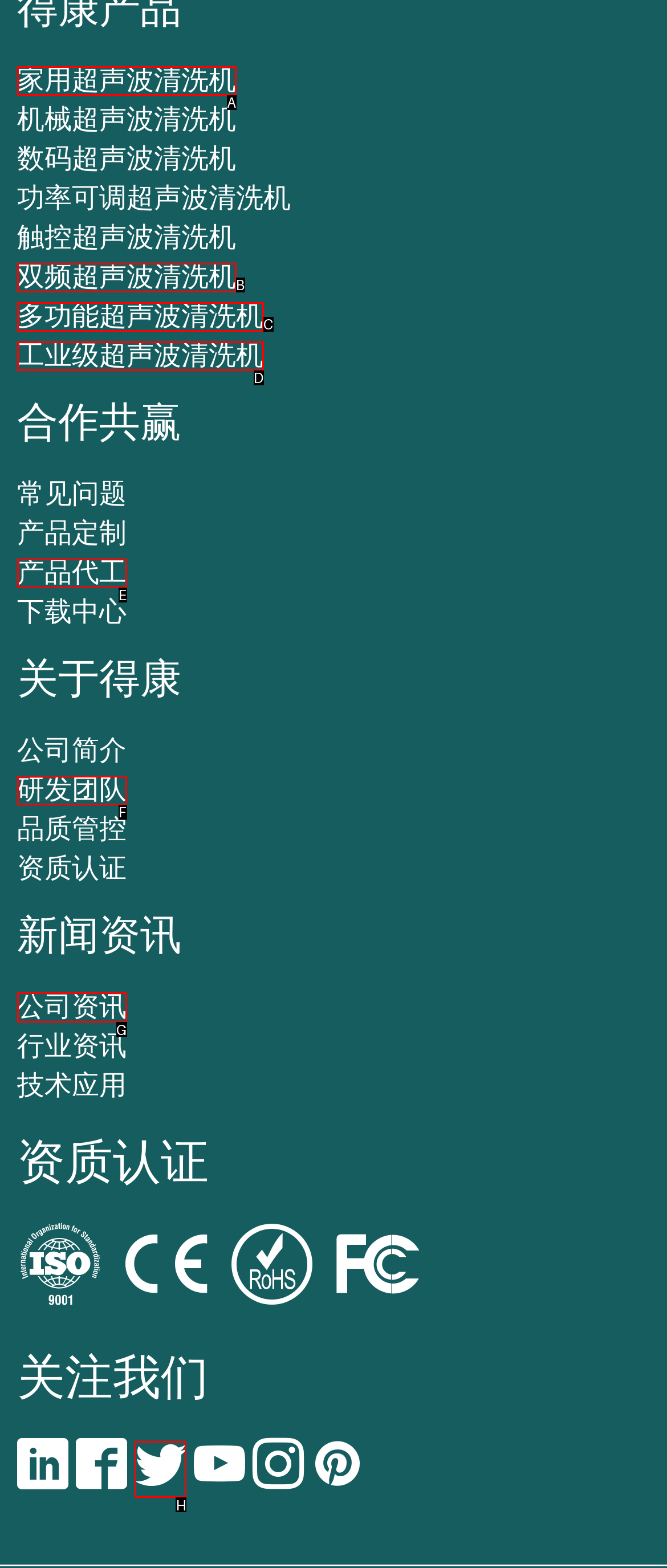Given the task: Check 公司资讯, point out the letter of the appropriate UI element from the marked options in the screenshot.

G